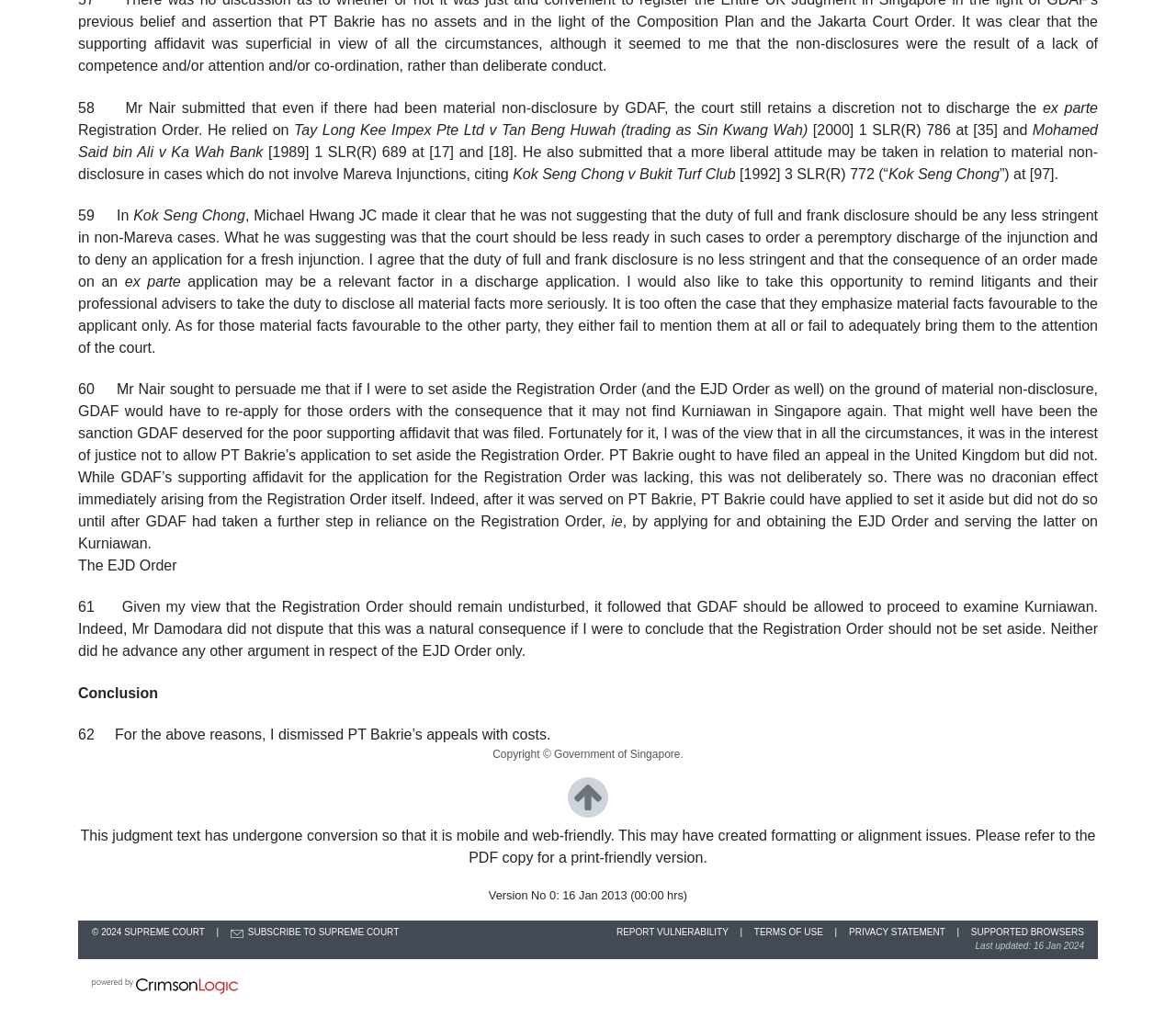Based on the image, give a detailed response to the question: What is the year of the judgment mentioned in the webpage?

The webpage mentions 'Version No 0: 16 Jan 2013 (00:00 hrs)' which indicates the year of the judgment. This information can be obtained by reading the StaticText element with OCR text 'Version No 0: 16 Jan 2013 (00:00 hrs)'.